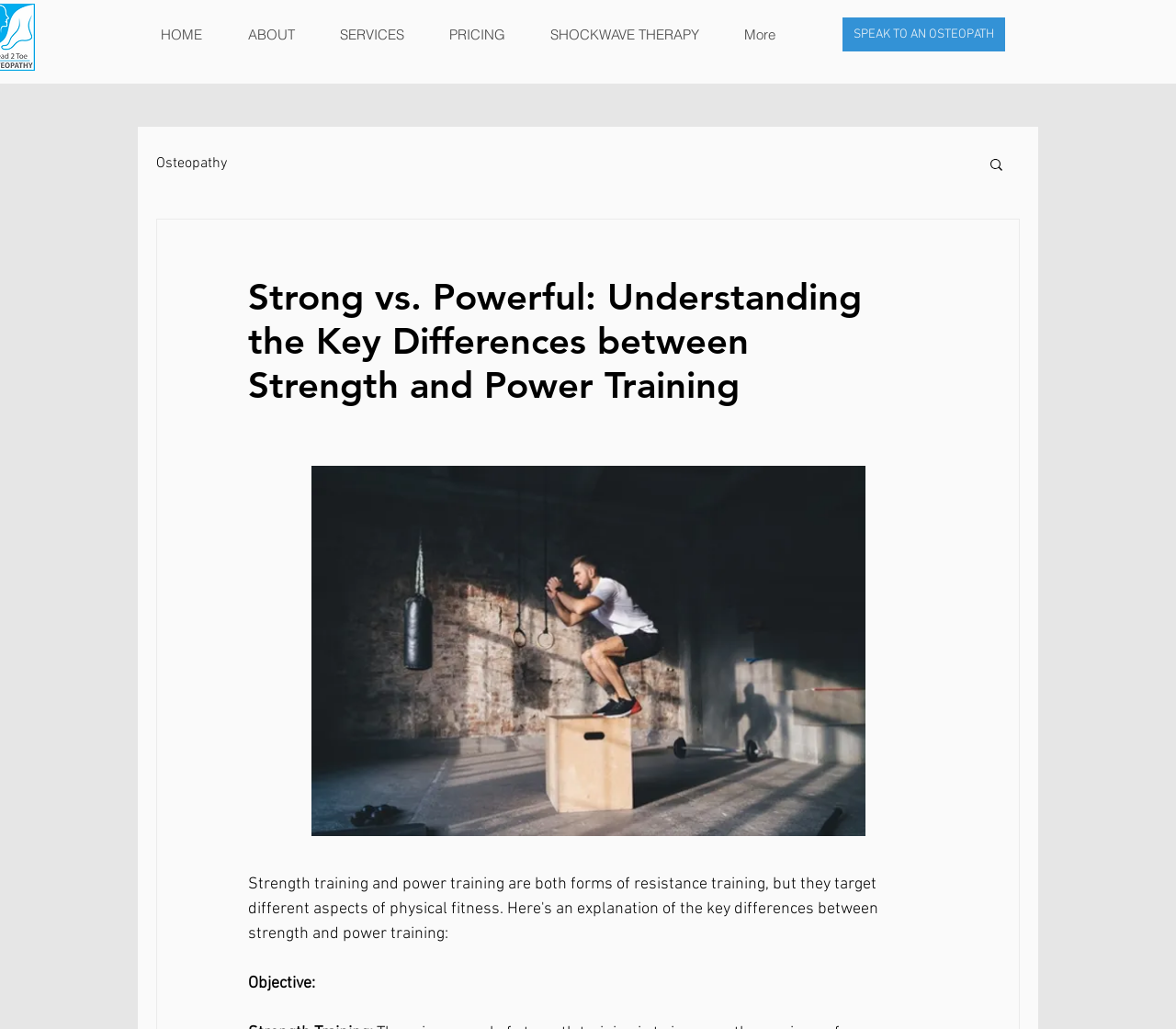Please find and generate the text of the main heading on the webpage.

 Head 2 Toe Osteopathy | Osteopath In Godstone Surrey 